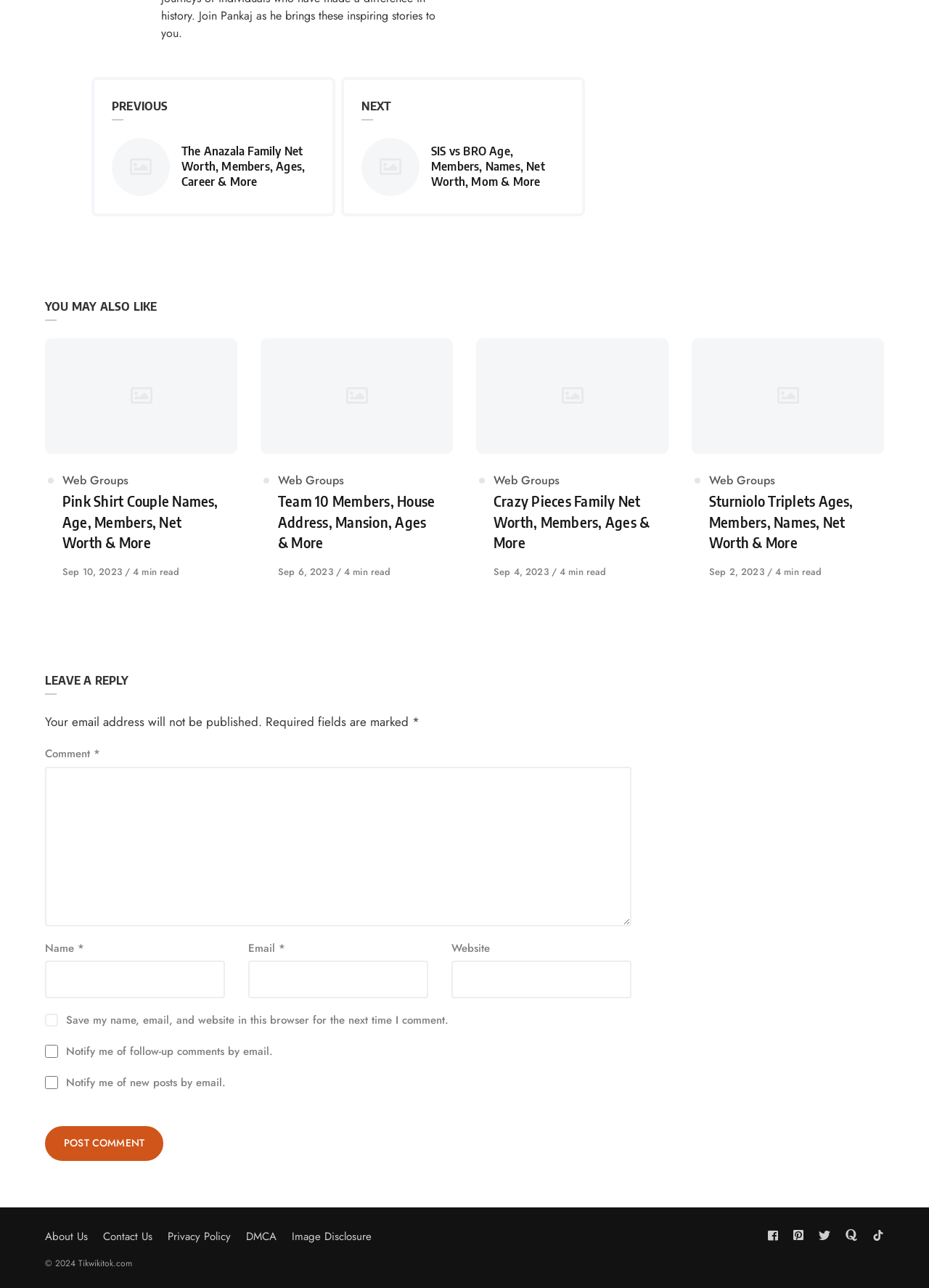What is the name of the website?
Using the visual information, respond with a single word or phrase.

Tikwikitok.com